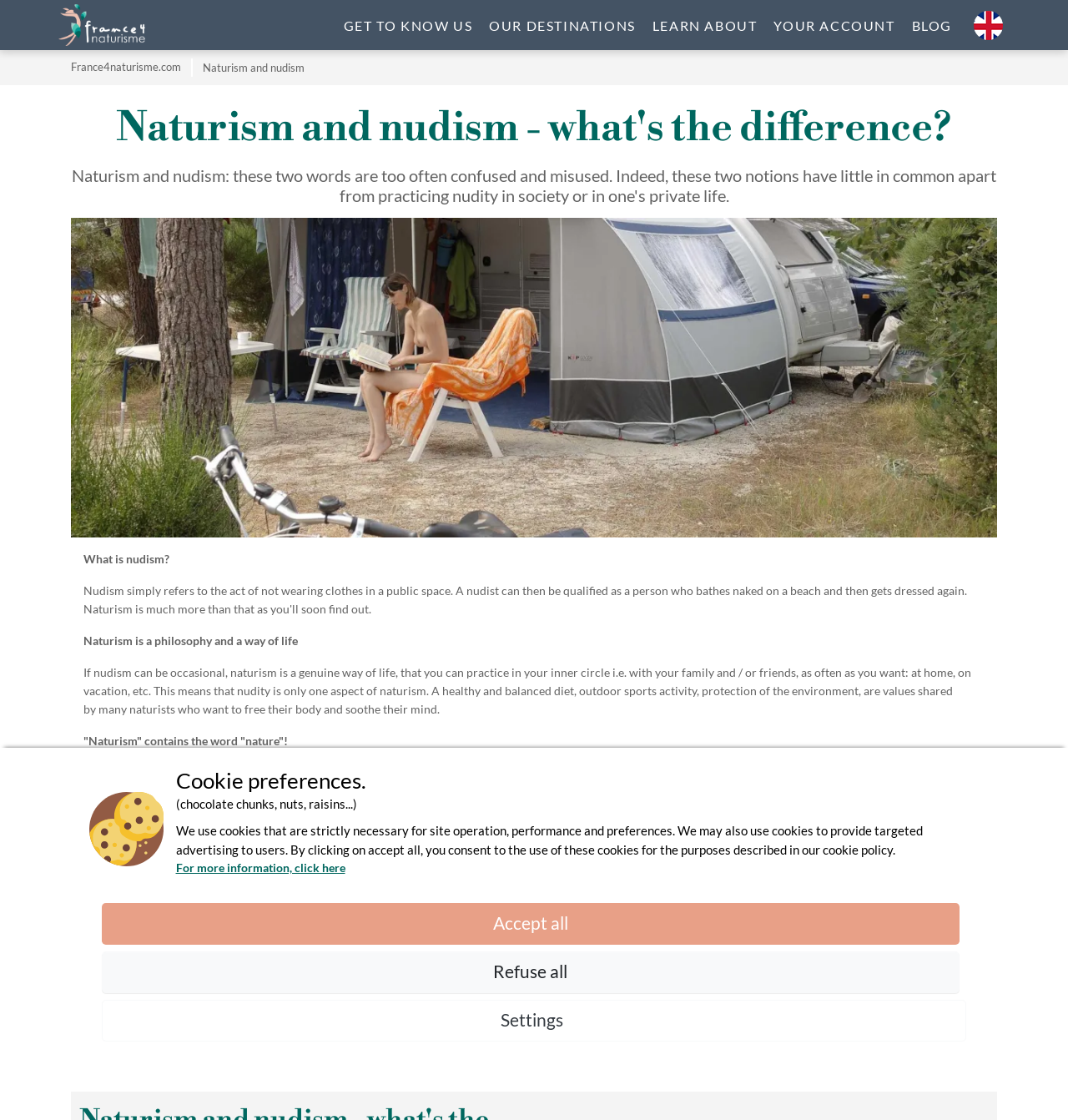Based on the element description For more information, click here, identify the bounding box of the UI element in the given webpage screenshot. The coordinates should be in the format (top-left x, top-left y, bottom-right x, bottom-right y) and must be between 0 and 1.

[0.164, 0.767, 0.905, 0.783]